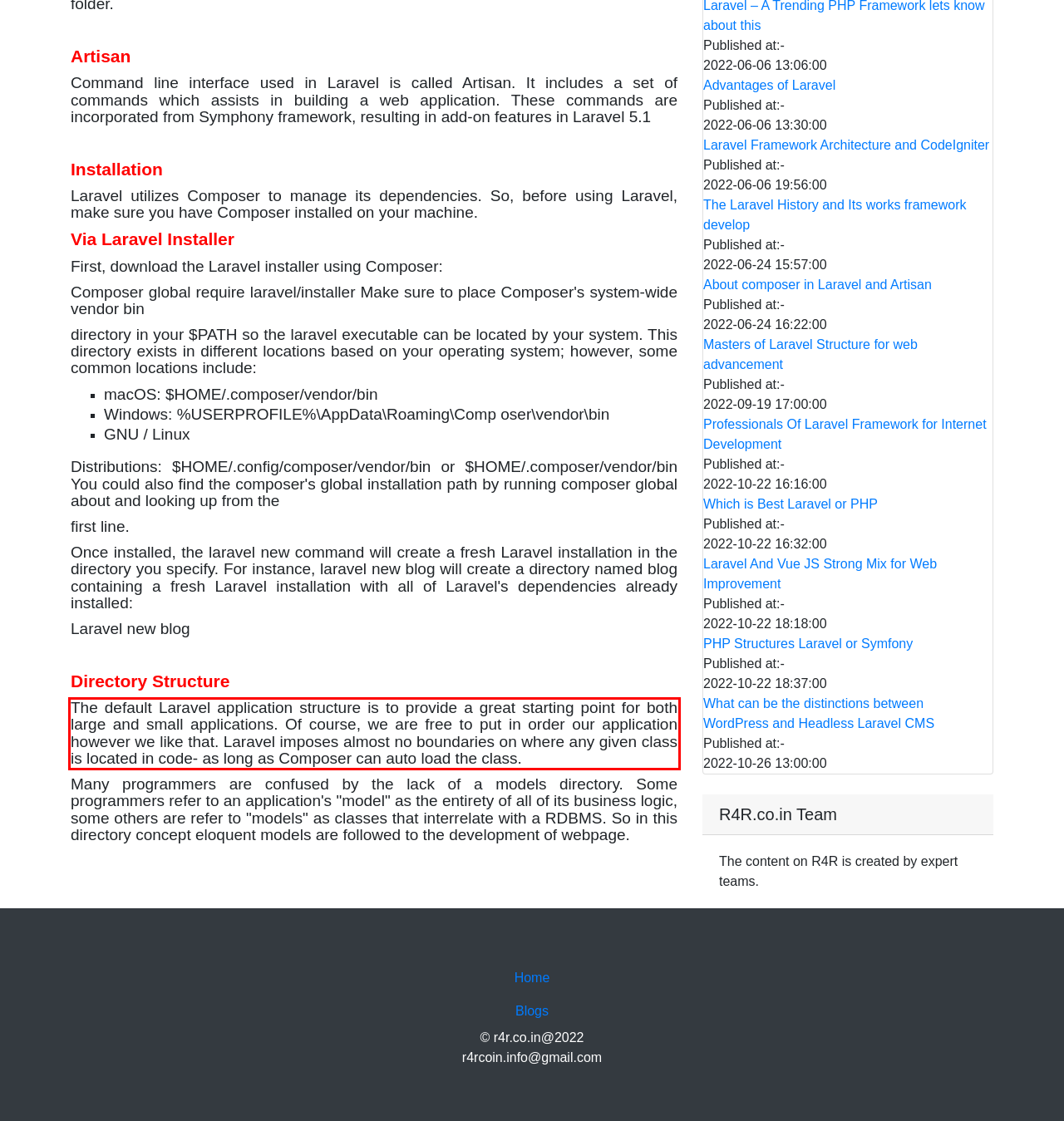Please analyze the provided webpage screenshot and perform OCR to extract the text content from the red rectangle bounding box.

The default Laravel application structure is to provide a great starting point for both large and small applications. Of course, we are free to put in order our application however we like that. Laravel imposes almost no boundaries on where any given class is located in code- as long as Composer can auto load the class.